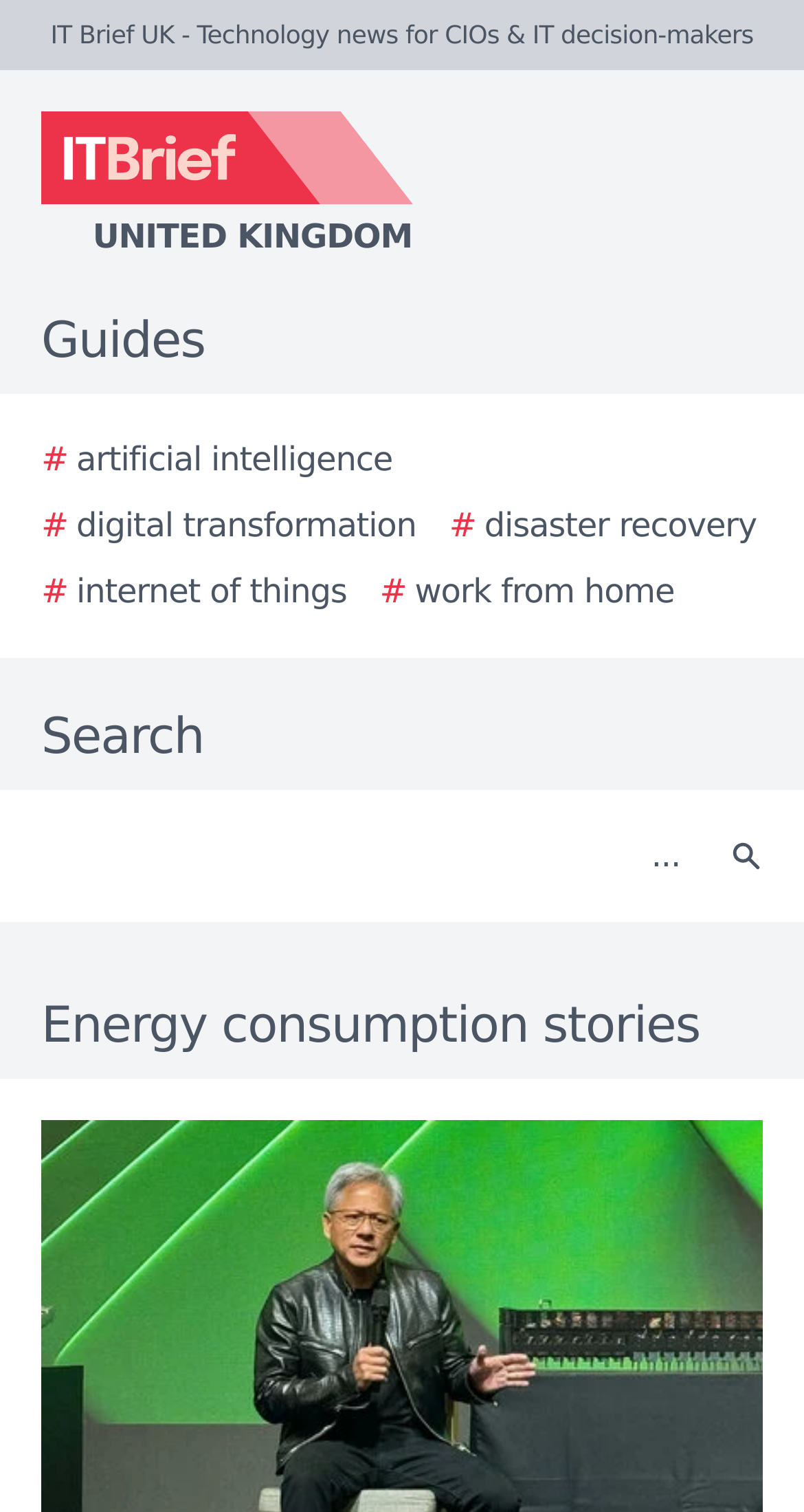What is the main heading of this webpage? Please extract and provide it.

Energy consumption stories